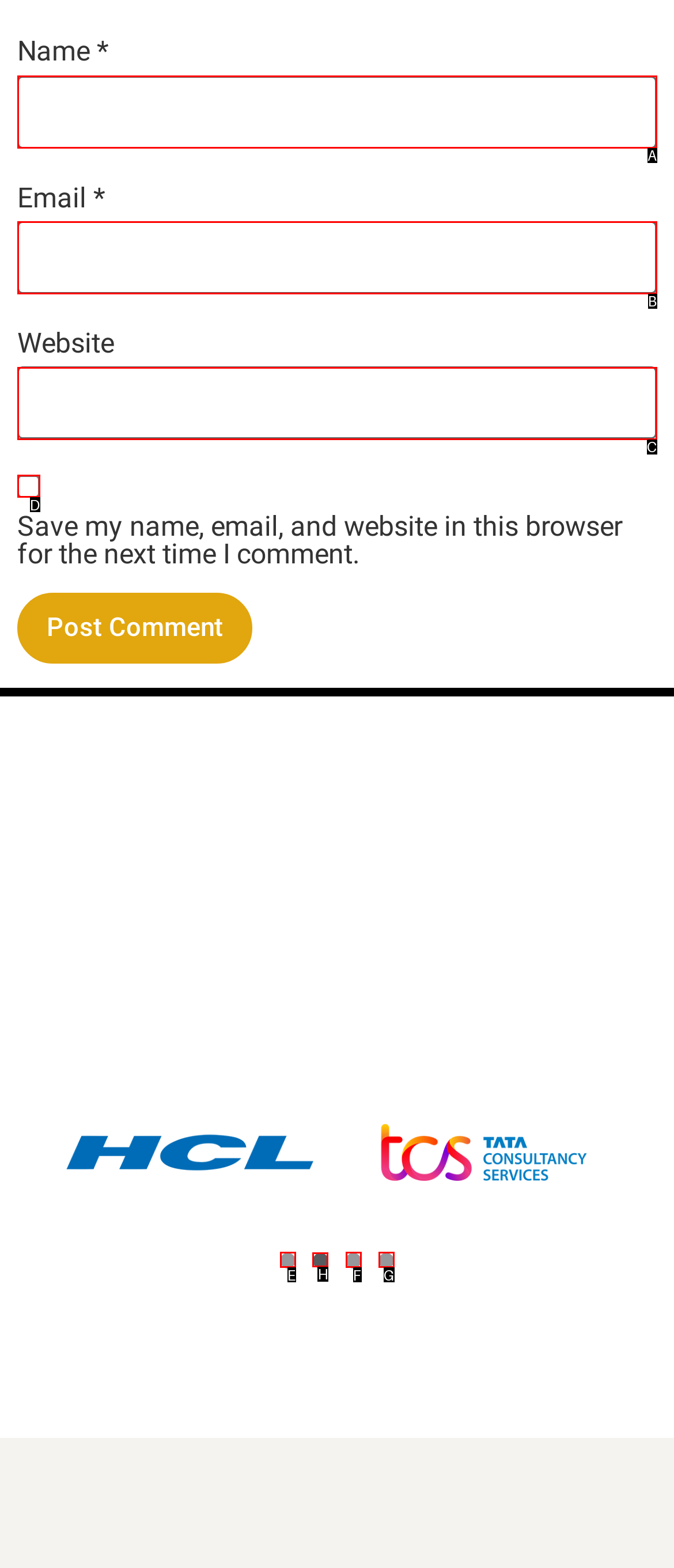Identify the HTML element to select in order to accomplish the following task: Go to carousel page 2
Reply with the letter of the chosen option from the given choices directly.

H